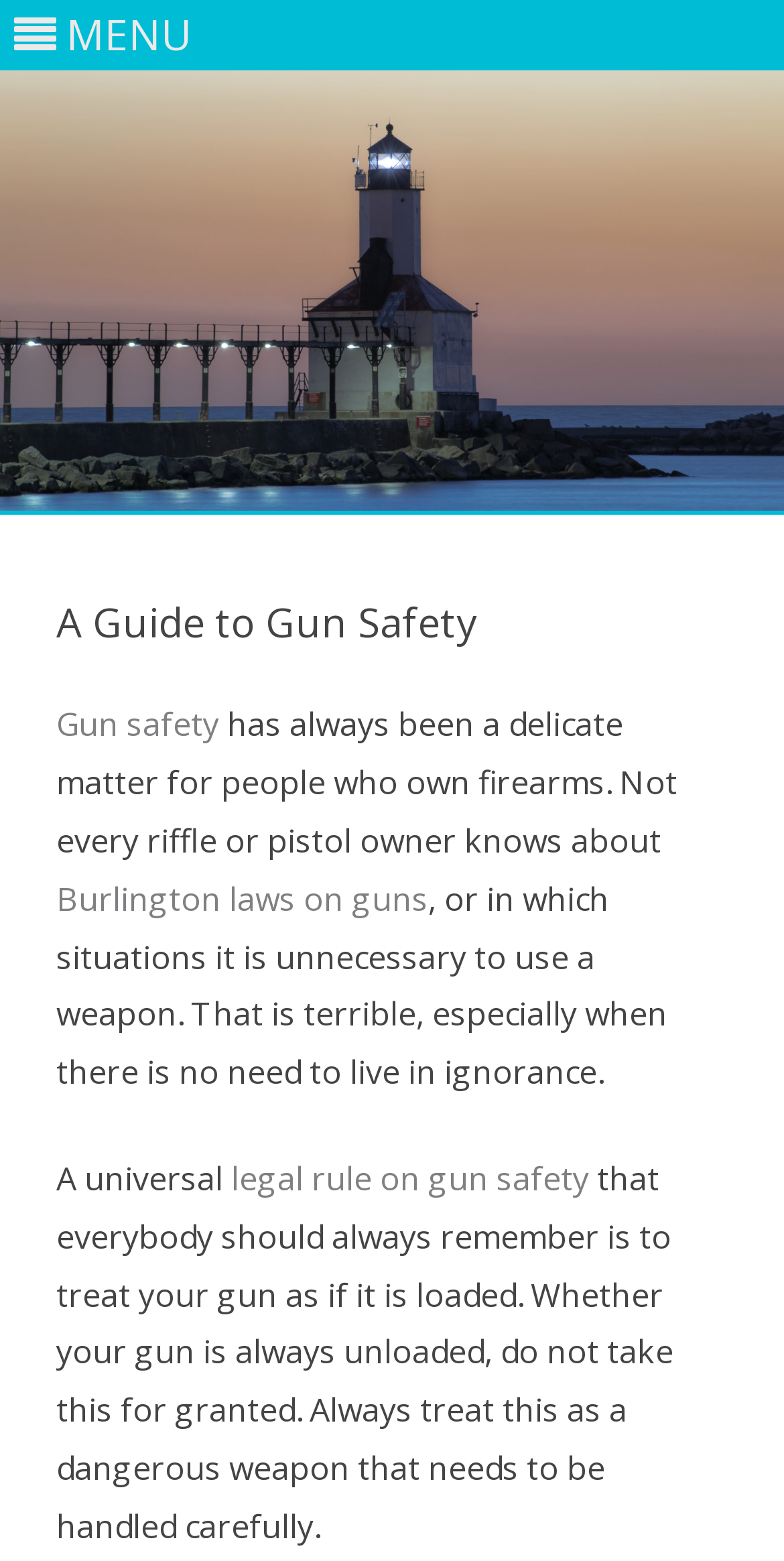Identify and extract the main heading from the webpage.

A Guide to Gun Safety